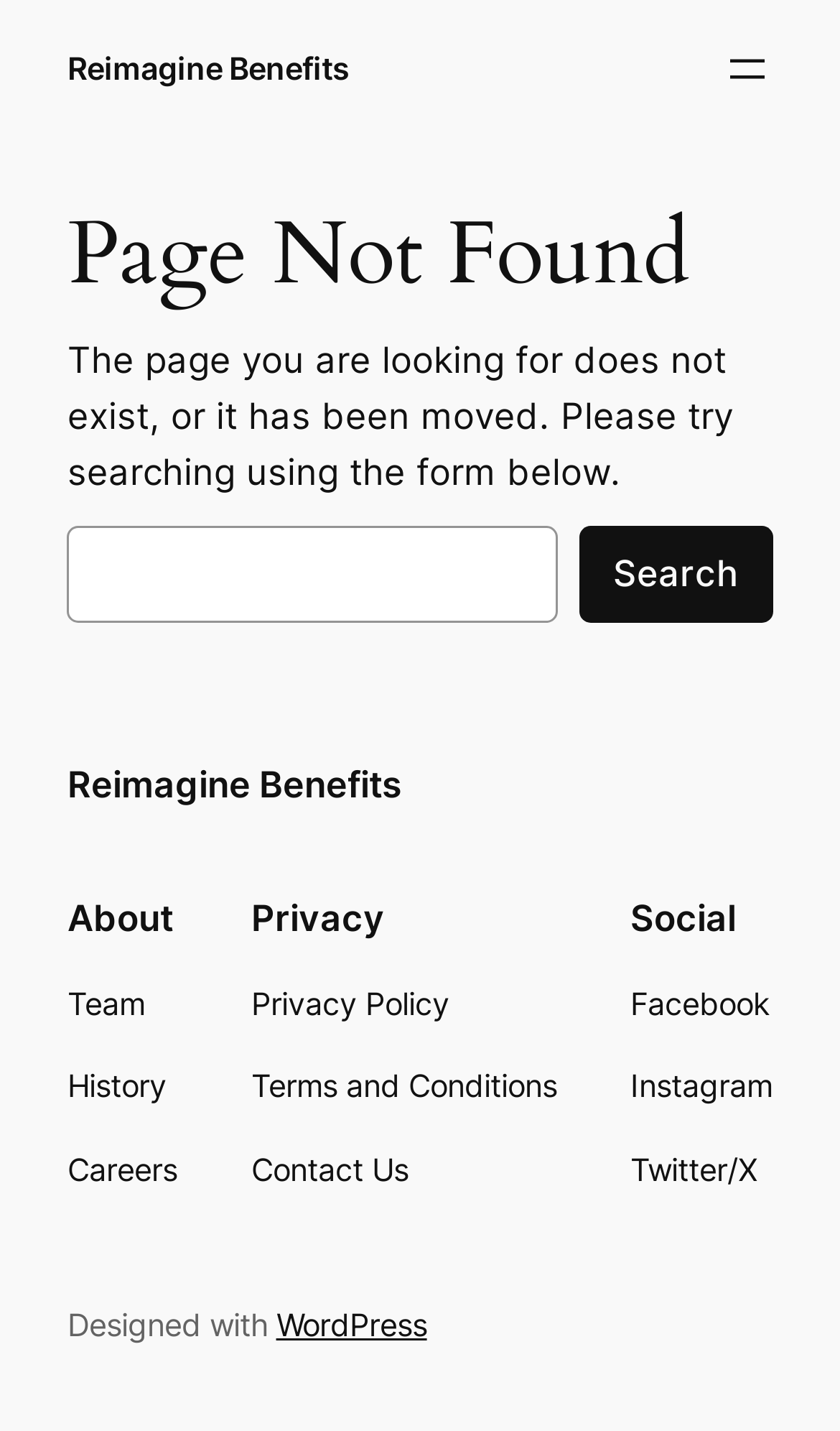Determine the bounding box coordinates for the UI element with the following description: "Twitter/X". The coordinates should be four float numbers between 0 and 1, represented as [left, top, right, bottom].

[0.751, 0.801, 0.902, 0.834]